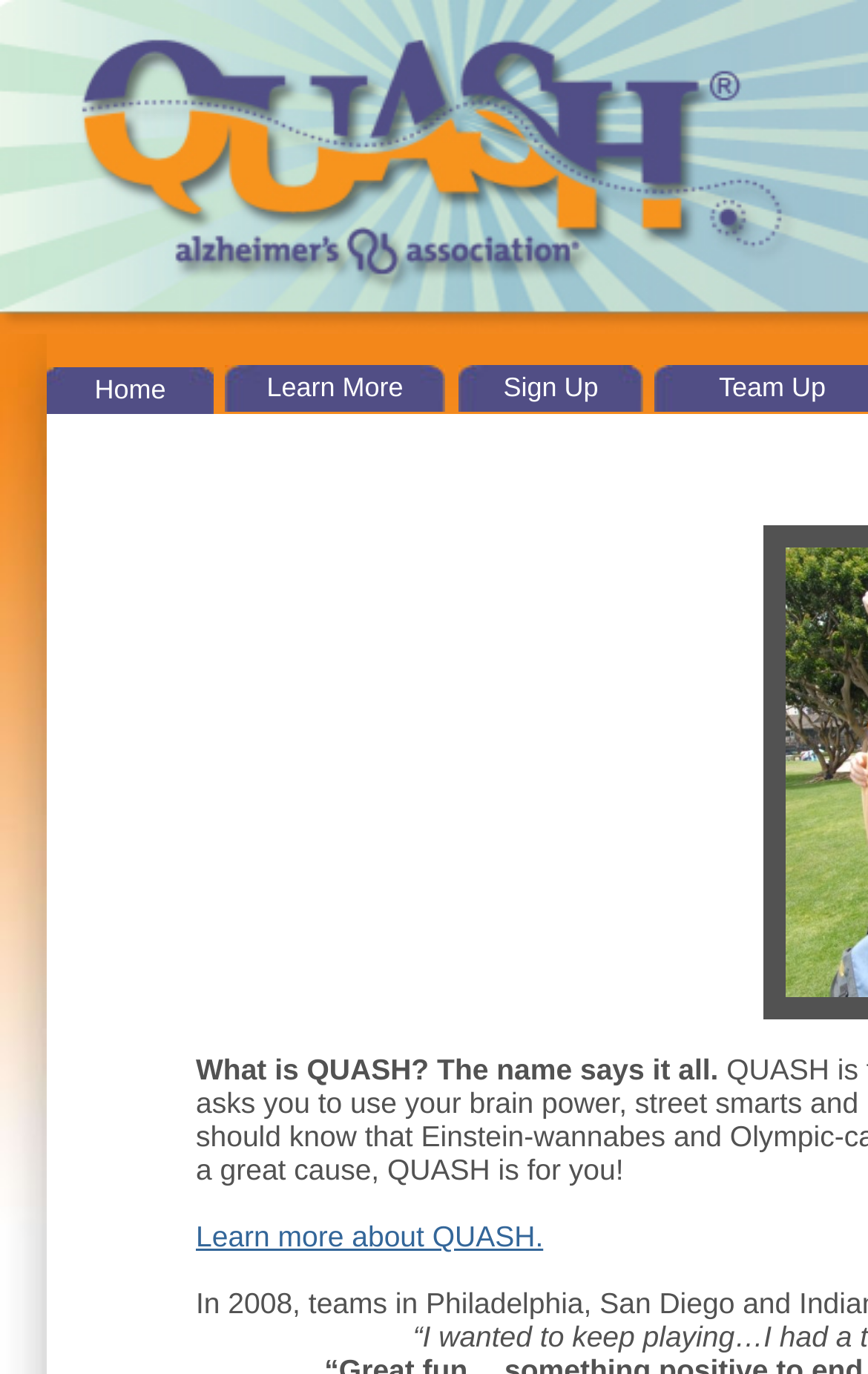Bounding box coordinates should be in the format (top-left x, top-left y, bottom-right x, bottom-right y) and all values should be floating point numbers between 0 and 1. Determine the bounding box coordinate for the UI element described as: Learn more about QUASH.

[0.226, 0.888, 0.626, 0.912]